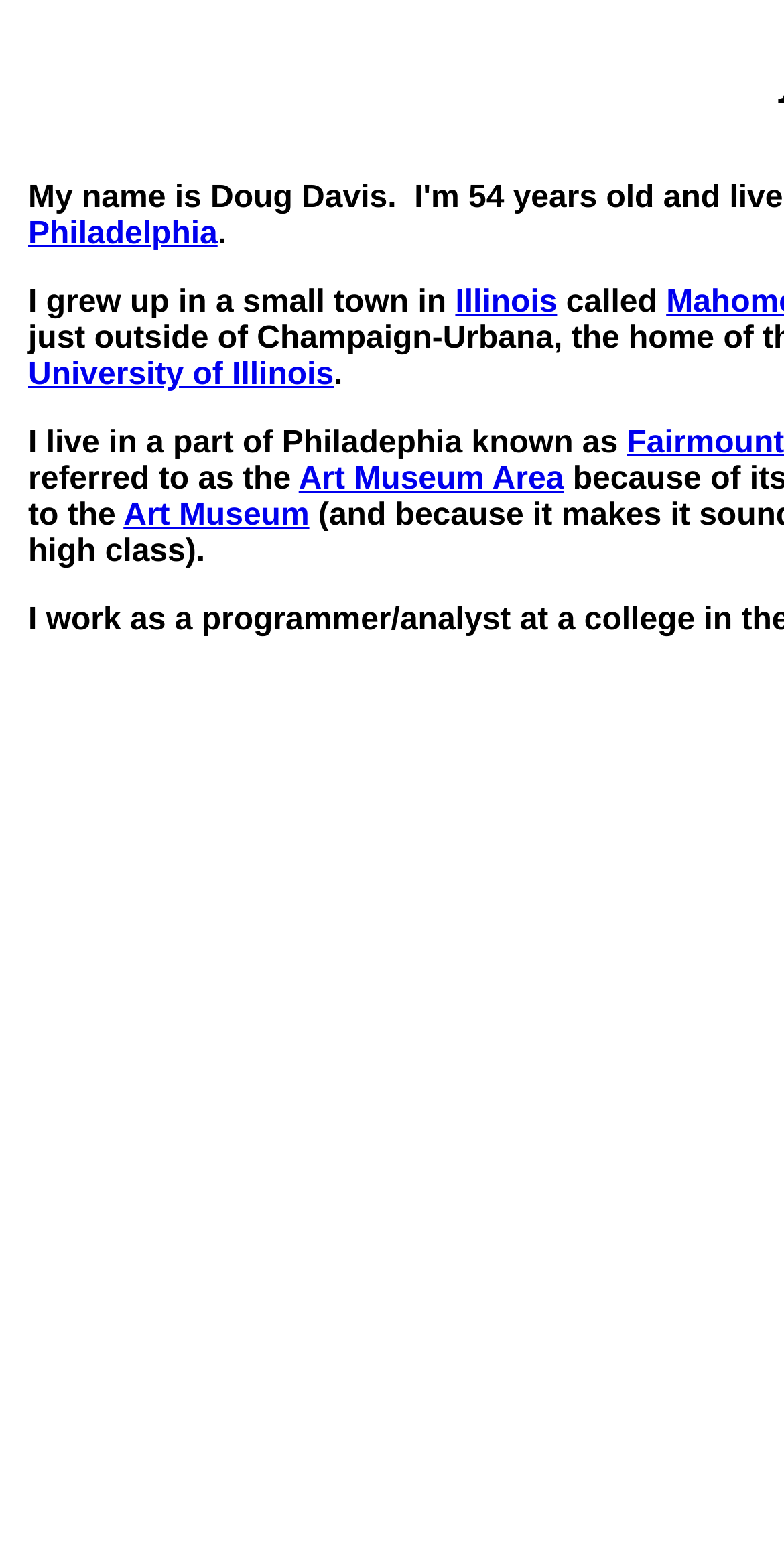Please provide a detailed answer to the question below by examining the image:
How many links are present on the webpage?

There are four link elements present on the webpage: 'Philadelphia', 'Illinois', 'University of Illinois', and 'Art Museum Area'.